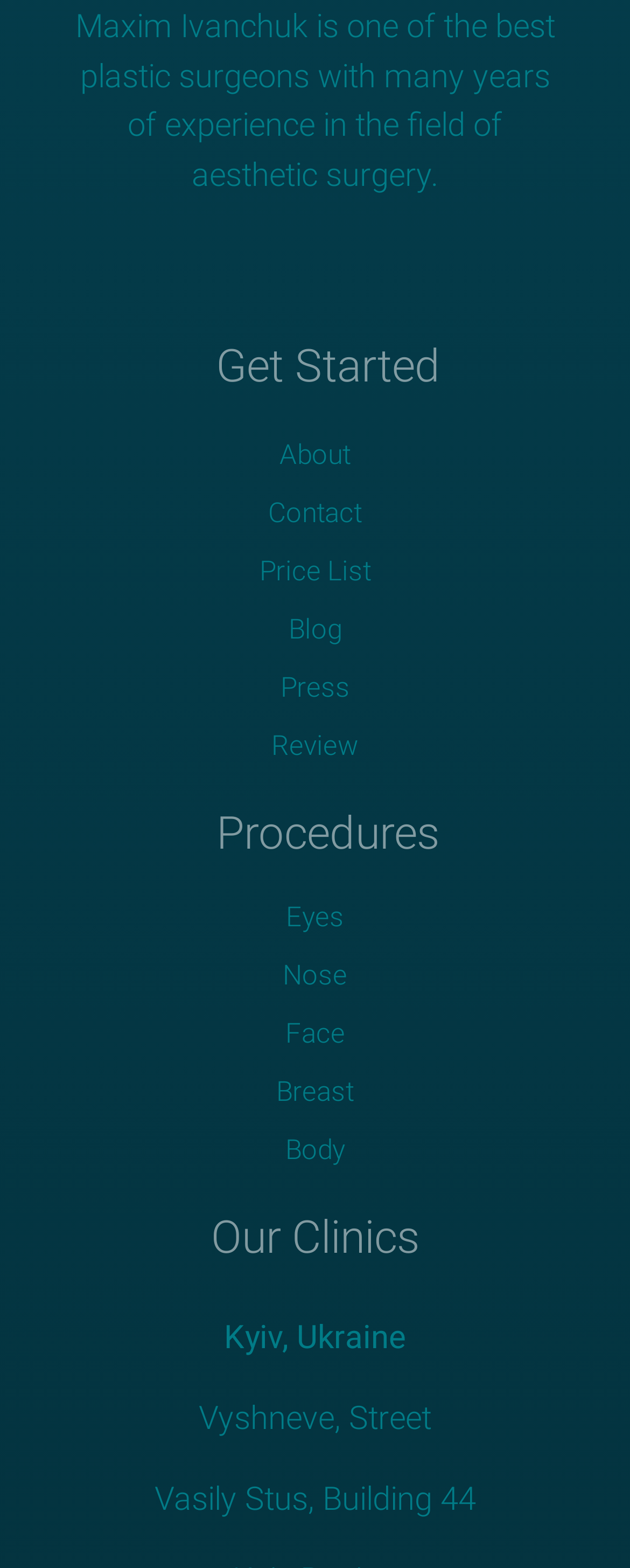What type of content is available in the 'Blog' section?
Kindly answer the question with as much detail as you can.

The 'Blog' link is listed alongside other links like 'About', 'Contact', and 'Price List', suggesting that it is a section of the website that contains articles or posts, possibly related to plastic surgery or the clinic's services.